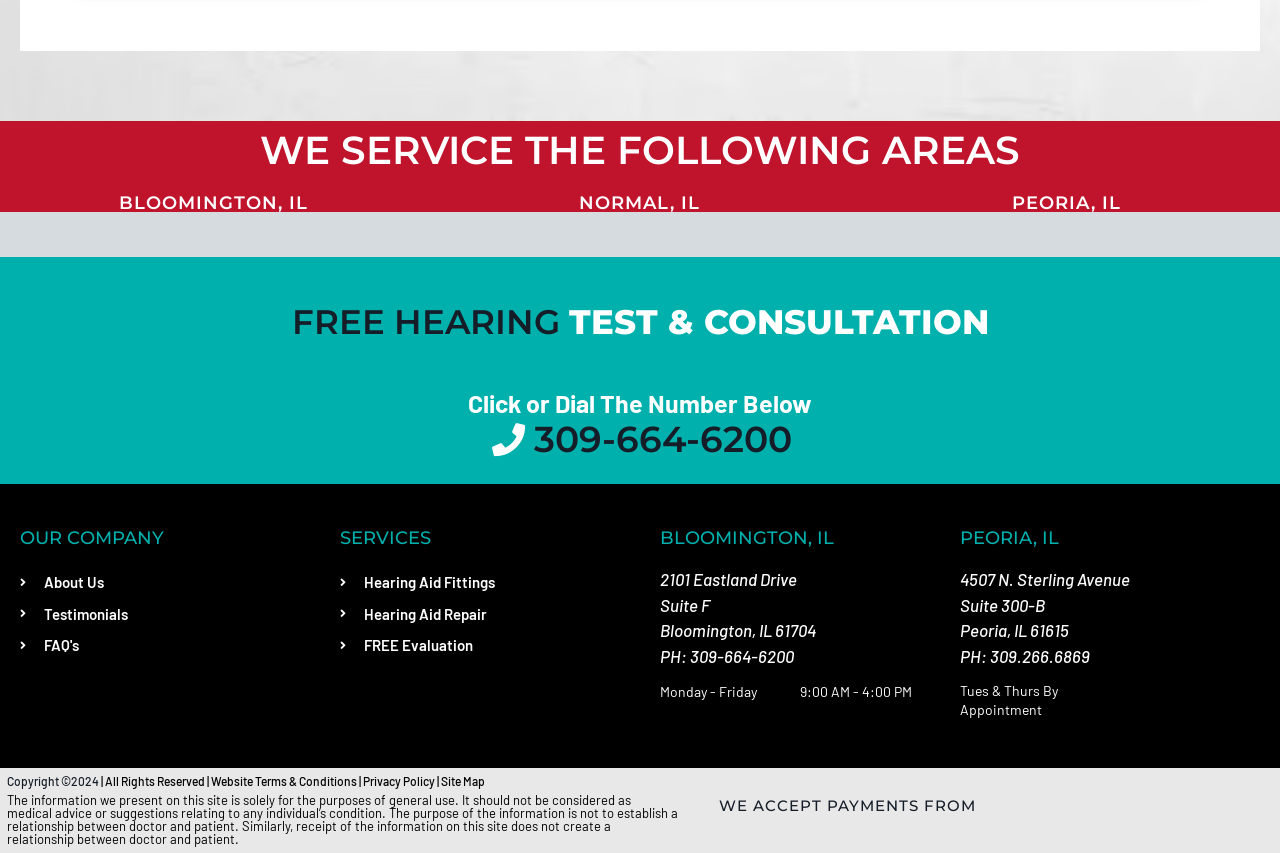Determine the bounding box coordinates of the section I need to click to execute the following instruction: "Click on the 'Website Terms & Conditions' link". Provide the coordinates as four float numbers between 0 and 1, i.e., [left, top, right, bottom].

[0.165, 0.907, 0.279, 0.924]